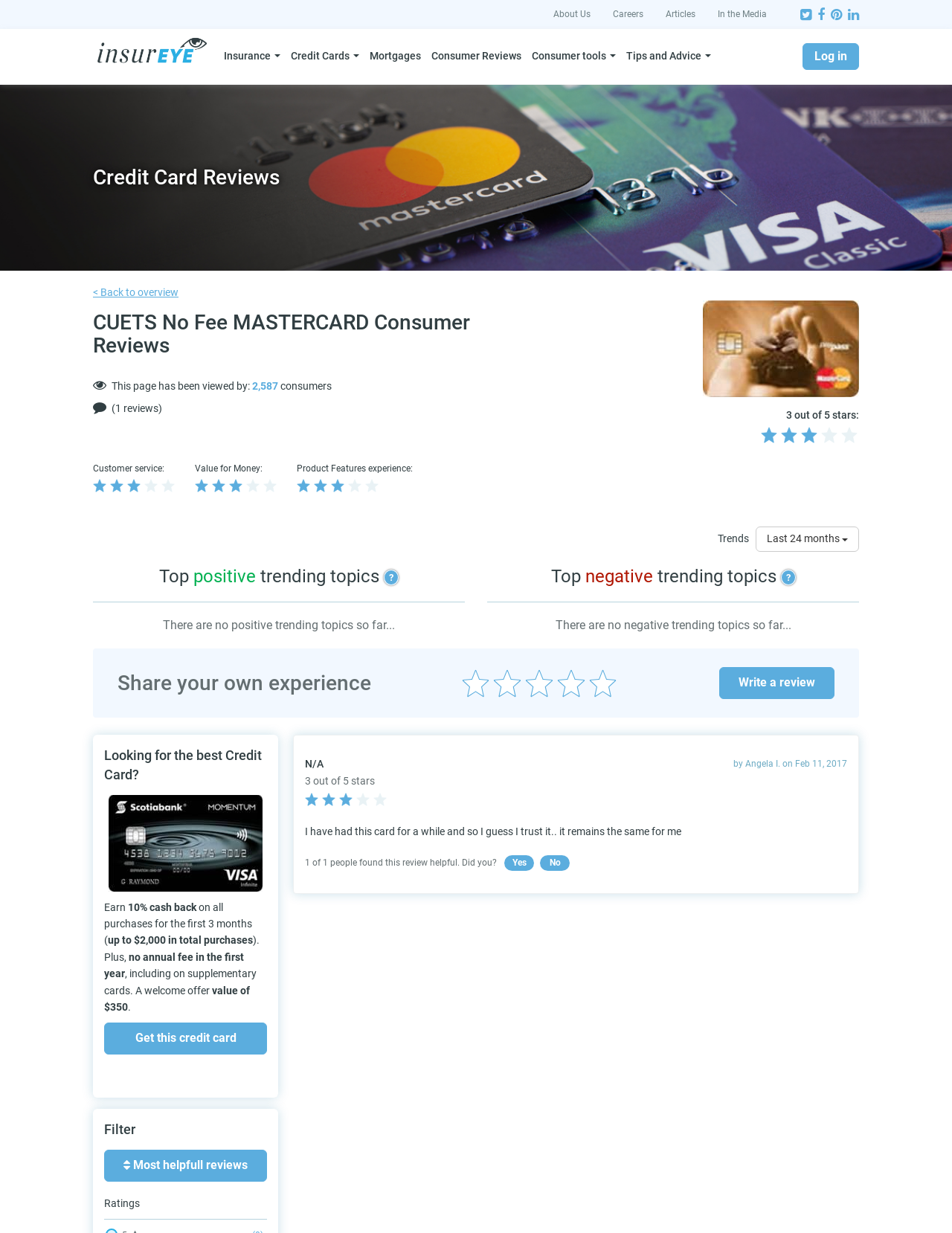Generate a thorough caption that explains the contents of the webpage.

This webpage is a review platform for CUETS No Fee MASTERCARD, where Canadians share their experiences. At the top, there is a navigation menu with links to "About Us", "Careers", "Articles", and "In the Media". Below this, there is a main navigation menu with links to "Insurance", "Credit Cards", "Mortgages", "Consumer Reviews", "Consumer tools", and "Tips and Advice". 

On the left side, there is a heading "Credit Card Reviews" followed by a link to go back to the overview page. Below this, there is a heading "CUETS No Fee MASTERCARD Consumer Reviews" with a subheading indicating that the page has been viewed by 2,587 consumers and has 1 review. 

To the right of this, there is an image of the CUETS No Fee MASTERCARD, and below it, there are ratings for customer service, value for money, and product features experience, all with 3 out of 5 stars. 

Further down, there is a section for trending topics, with a button to view trends and a heading "Top positive trending topics?" followed by a separator line. However, there are no positive trending topics so far. Similarly, there is a section for "Top negative trending topics?" with a separator line, but there are no negative trending topics so far.

Below this, there is a call to action to share one's own experience, with a link to write a review. There is also a section recommending the Scotia Momentum VISA Infinite card, with an image and details about its benefits, including earning 10% cash back on all purchases for the first 3 months.

Finally, there is a filter section with links to sort reviews by most helpful, and a section with a single review from Angela I. on Feb 11, 2017, with a rating of 3 out of 5 stars and a brief description of her experience.